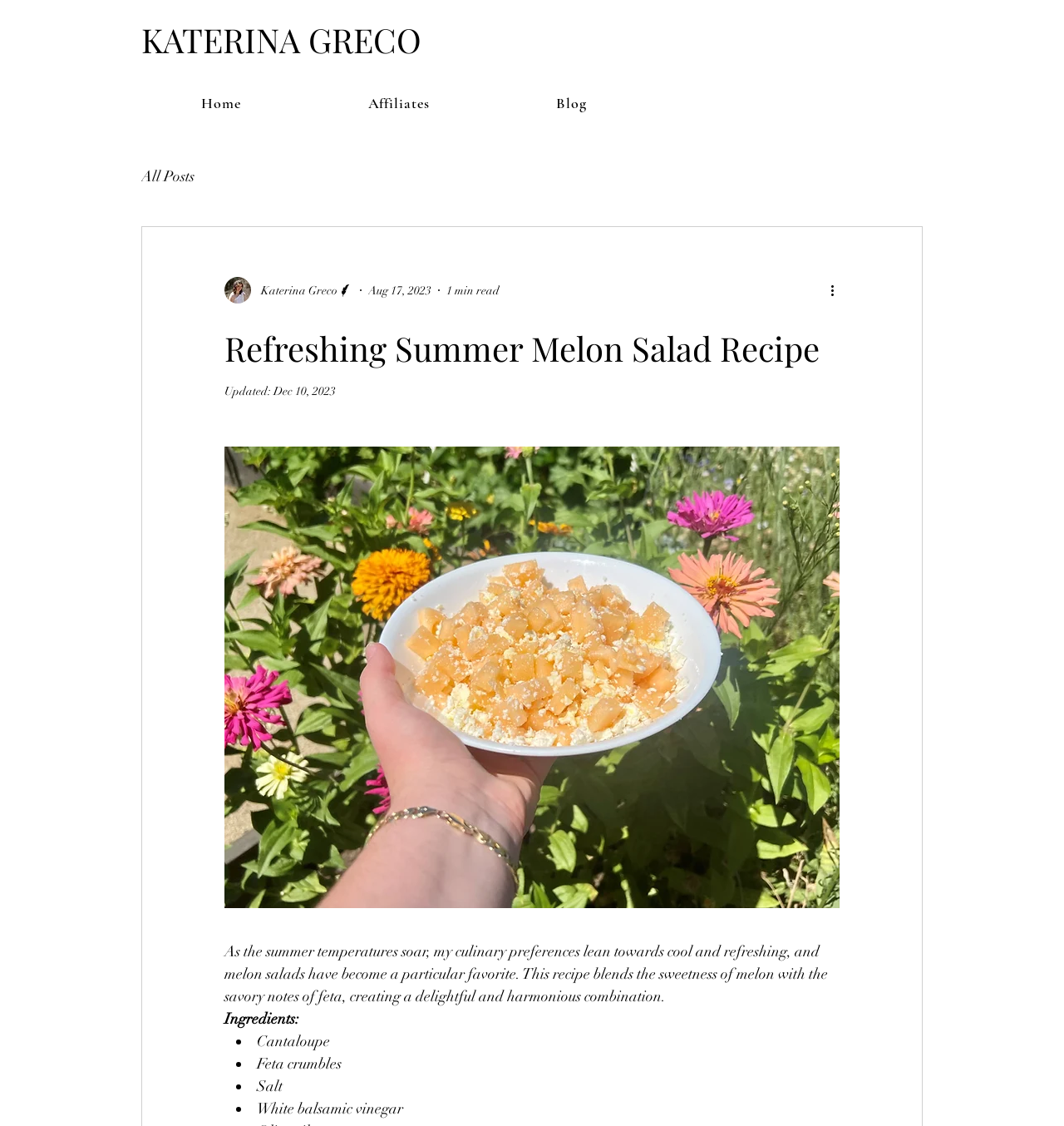Using the description: "aria-label="More actions"", determine the UI element's bounding box coordinates. Ensure the coordinates are in the format of four float numbers between 0 and 1, i.e., [left, top, right, bottom].

[0.778, 0.249, 0.797, 0.267]